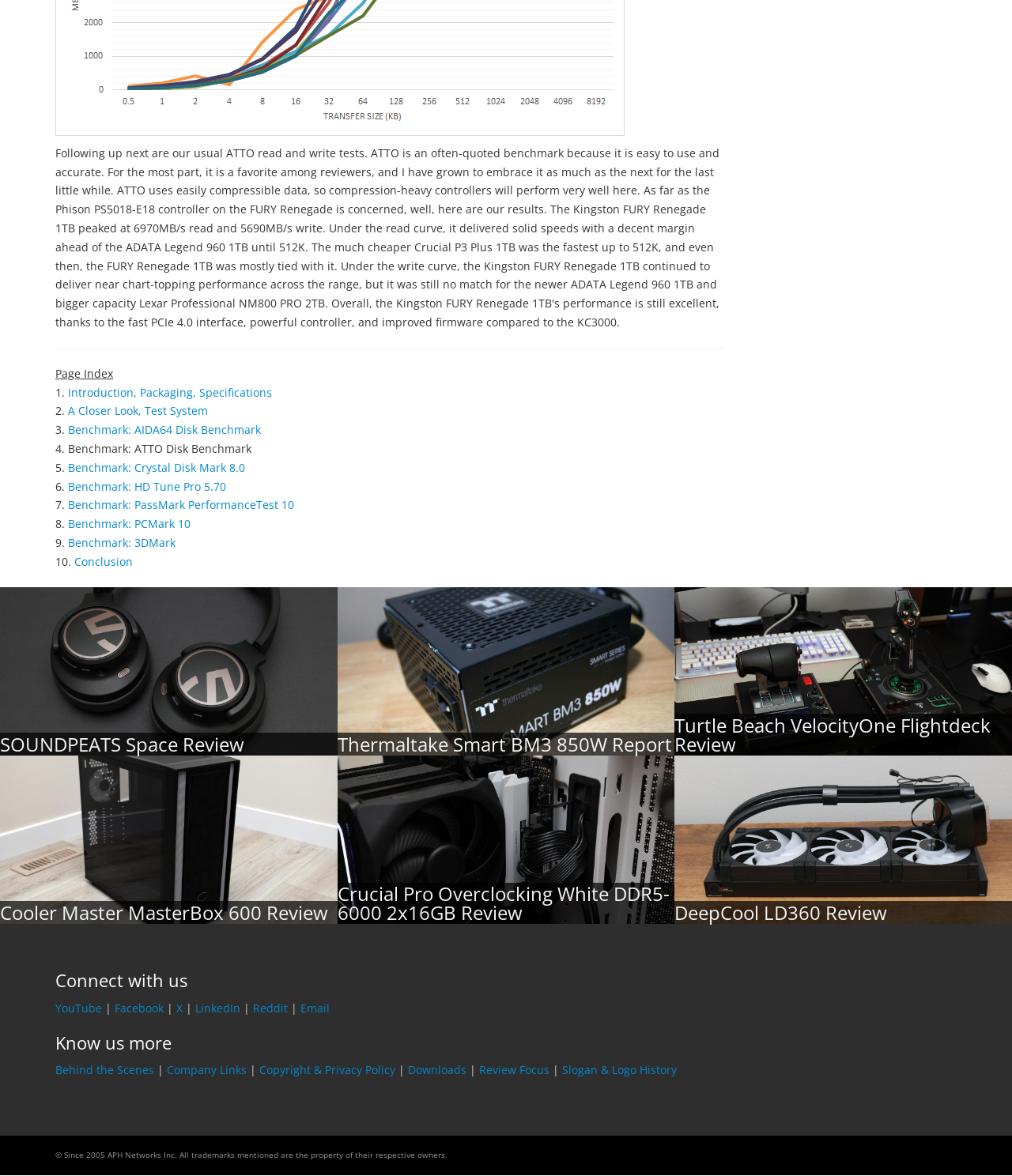Predict the bounding box coordinates of the area that should be clicked to accomplish the following instruction: "Explore the 'Latest Posts' section". The bounding box coordinates should consist of four float numbers between 0 and 1, i.e., [left, top, right, bottom].

None